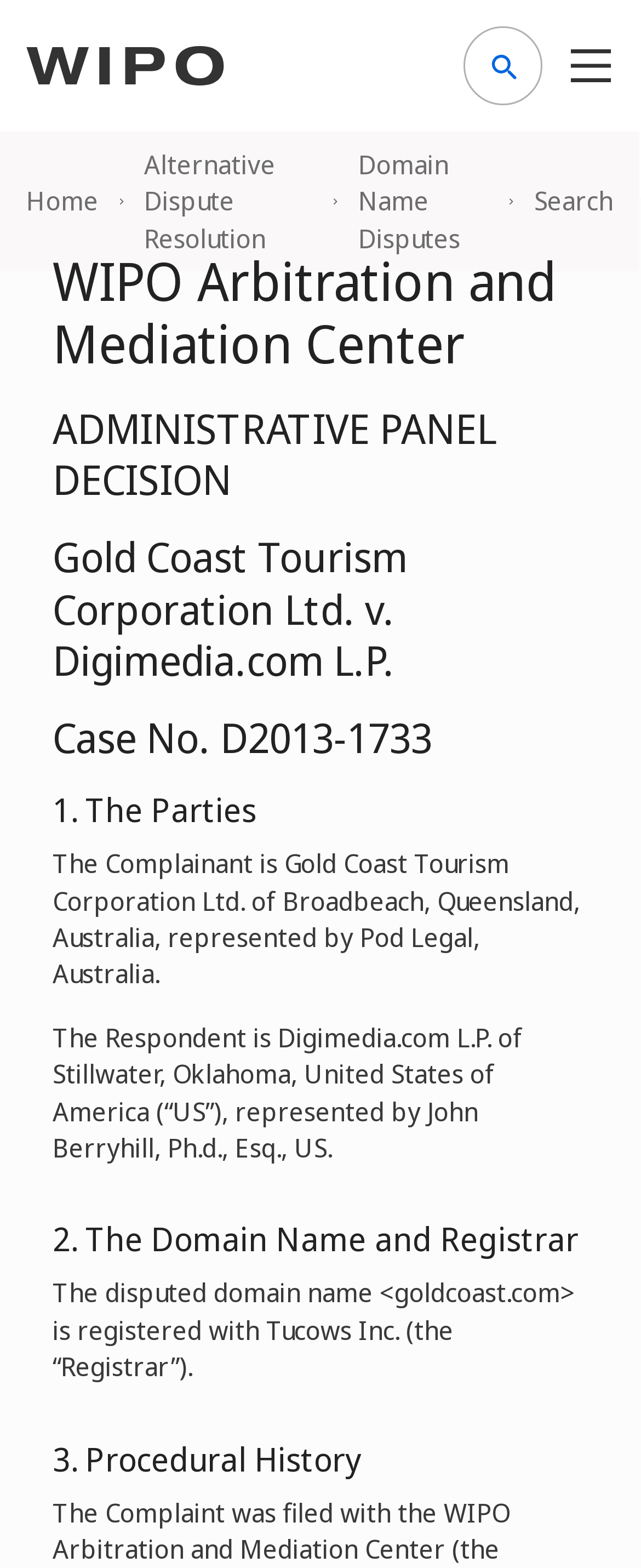Identify and provide the main heading of the webpage.

WIPO Arbitration and Mediation Center